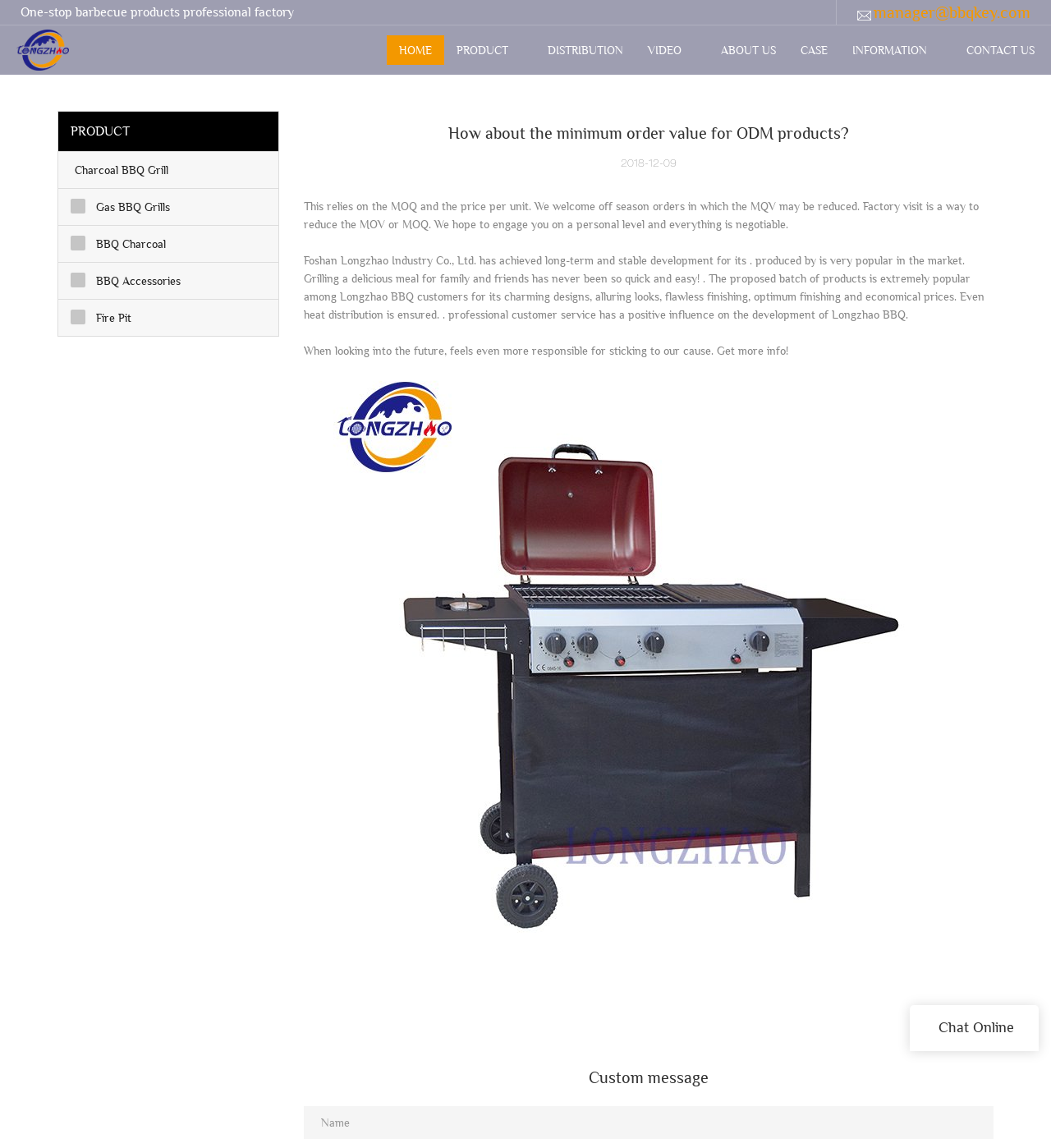Analyze the image and answer the question with as much detail as possible: 
What is the company name of the website?

I found the company name by looking at the logo link at the top left corner of the webpage, which says 'Logo | Longzhao BBQ'. This suggests that the company name is Longzhao BBQ.